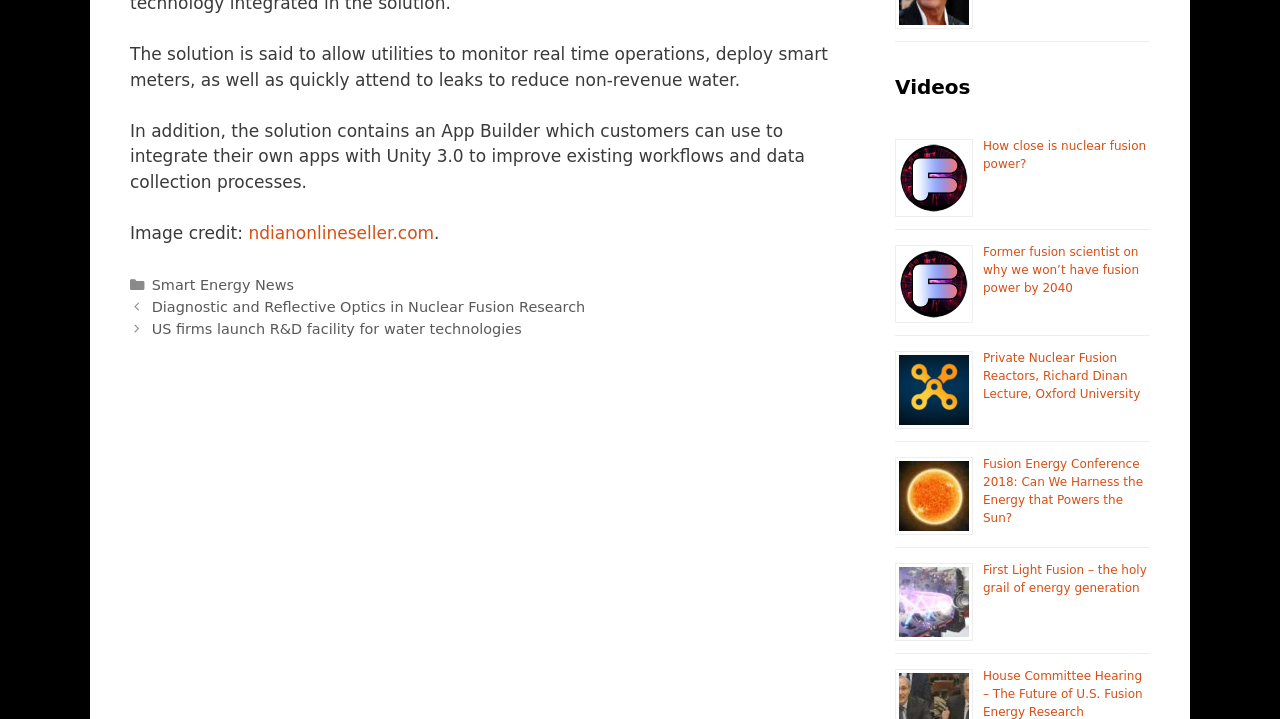What is the topic of the videos section?
Please give a detailed and thorough answer to the question, covering all relevant points.

The videos section is located on the right side of the webpage, and it contains several video links with headings and images. By analyzing the headings and image descriptions, it is clear that the topic of the videos section is related to nuclear fusion, including its power, research, and conferences.